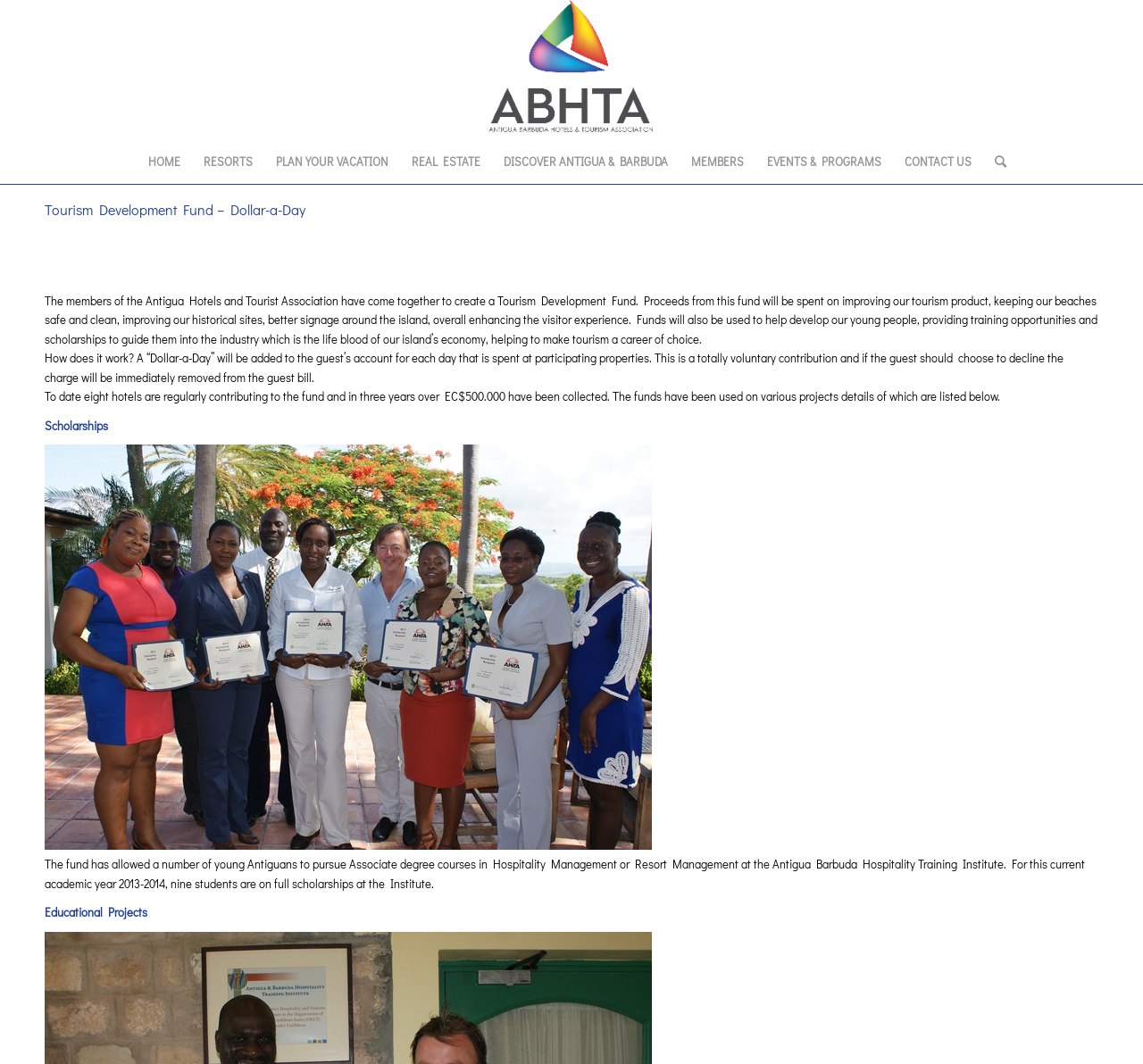Using the webpage screenshot and the element description DISCOVER ANTIGUA & BARBUDA, determine the bounding box coordinates. Specify the coordinates in the format (top-left x, top-left y, bottom-right x, bottom-right y) with values ranging from 0 to 1.

[0.43, 0.131, 0.595, 0.173]